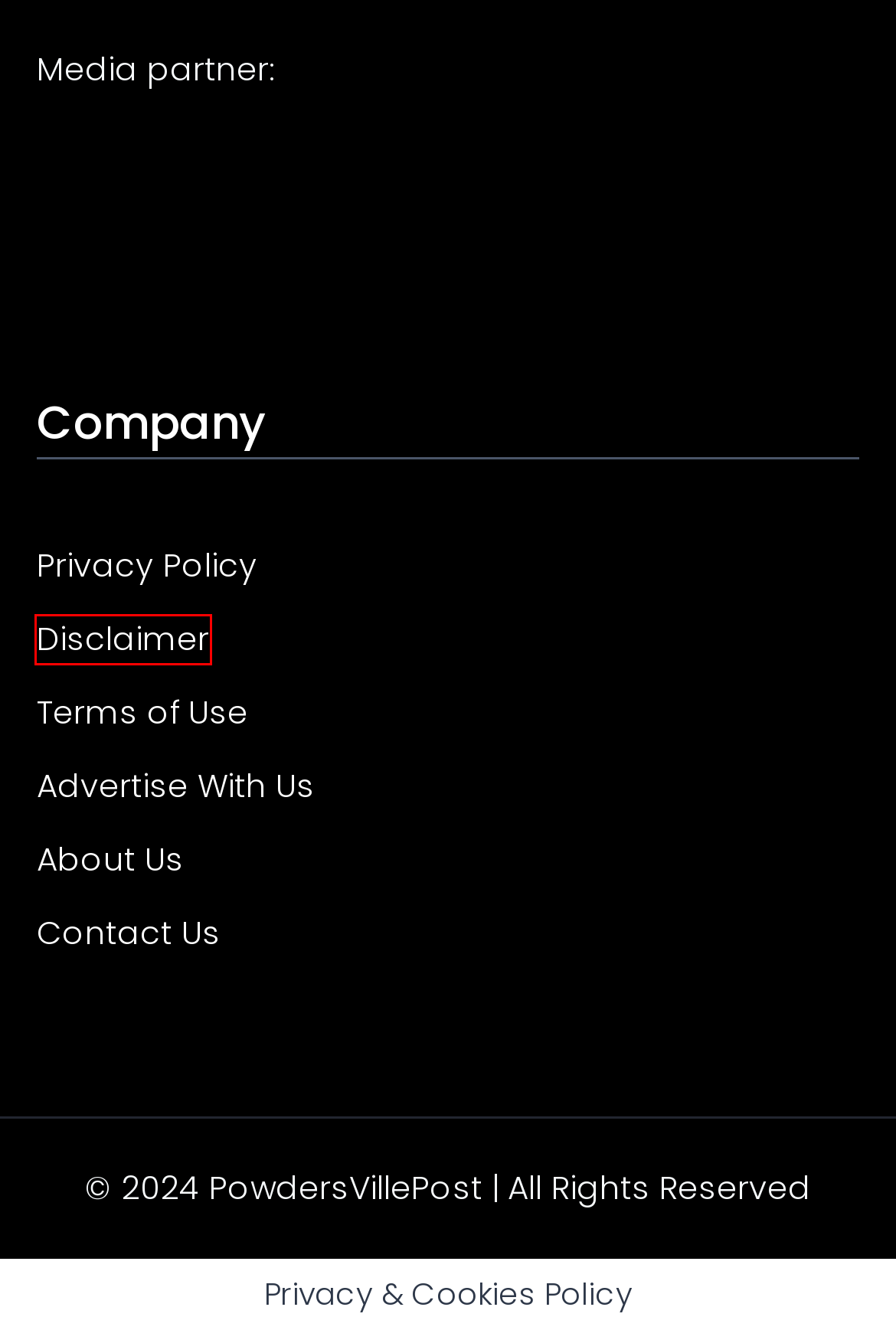Using the screenshot of a webpage with a red bounding box, pick the webpage description that most accurately represents the new webpage after the element inside the red box is clicked. Here are the candidates:
A. Privacy Policy
B. Contact Us
C. Kawhi Leonard's Return Bolsters Clippers' Depth Chart for Playoff Run
D. About Us - Powdersville Post
E. Advertise With Us - Powdersville Post
F. Disclaimer
G. University of California San Diego
H. Terms of Use

F